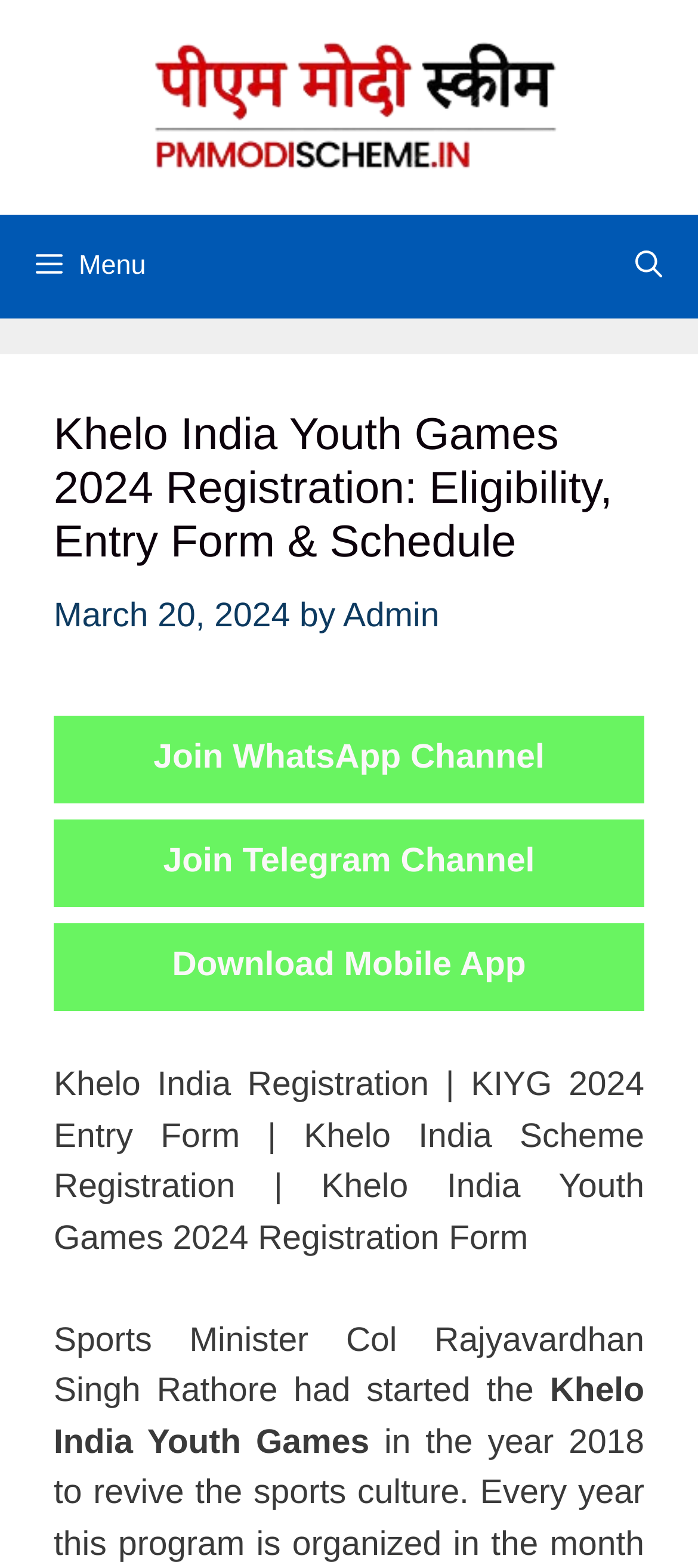Determine the bounding box coordinates for the UI element matching this description: "Menu".

[0.0, 0.137, 0.26, 0.204]